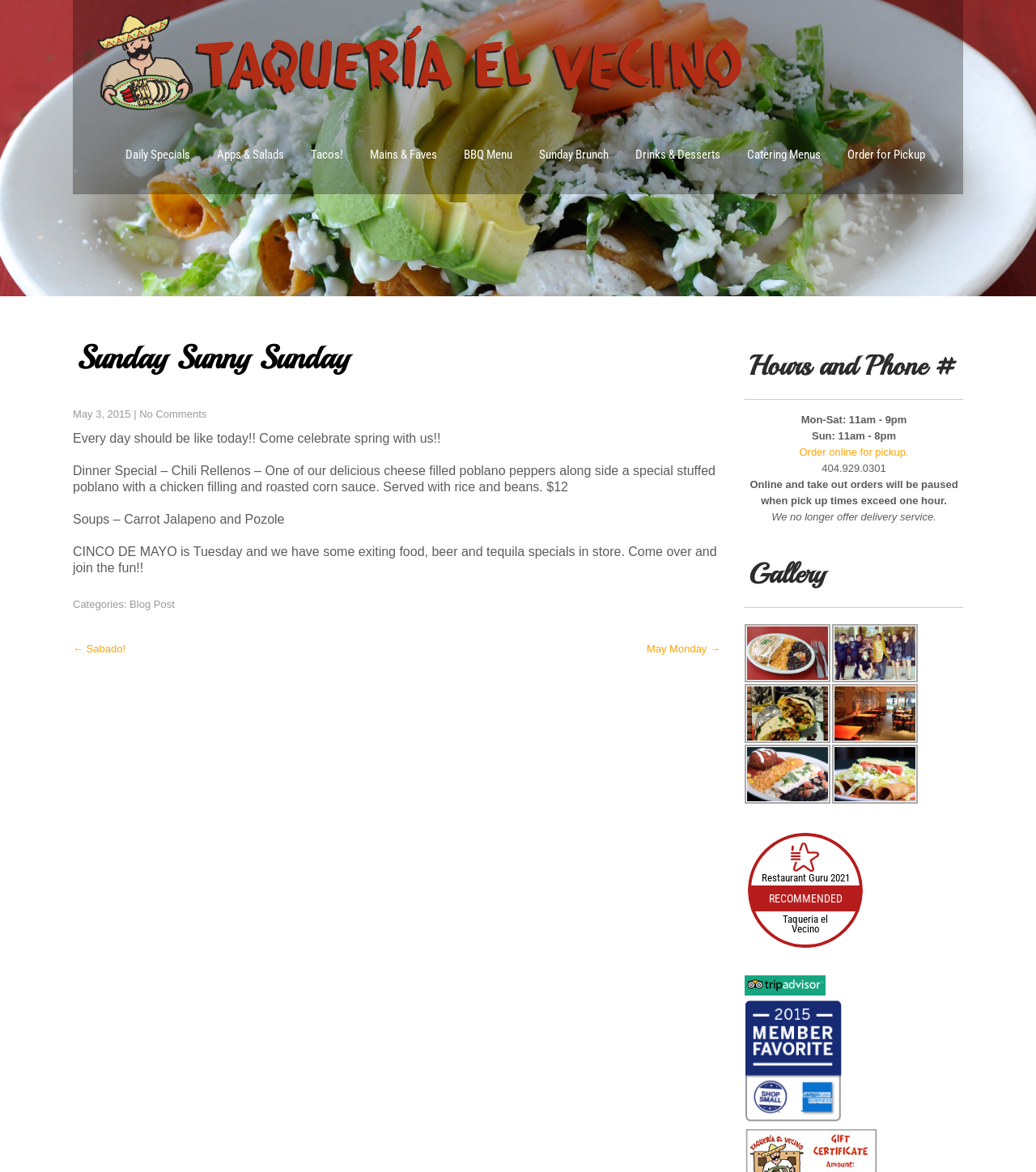Identify the title of the webpage and provide its text content.

Sunday Sunny Sunday